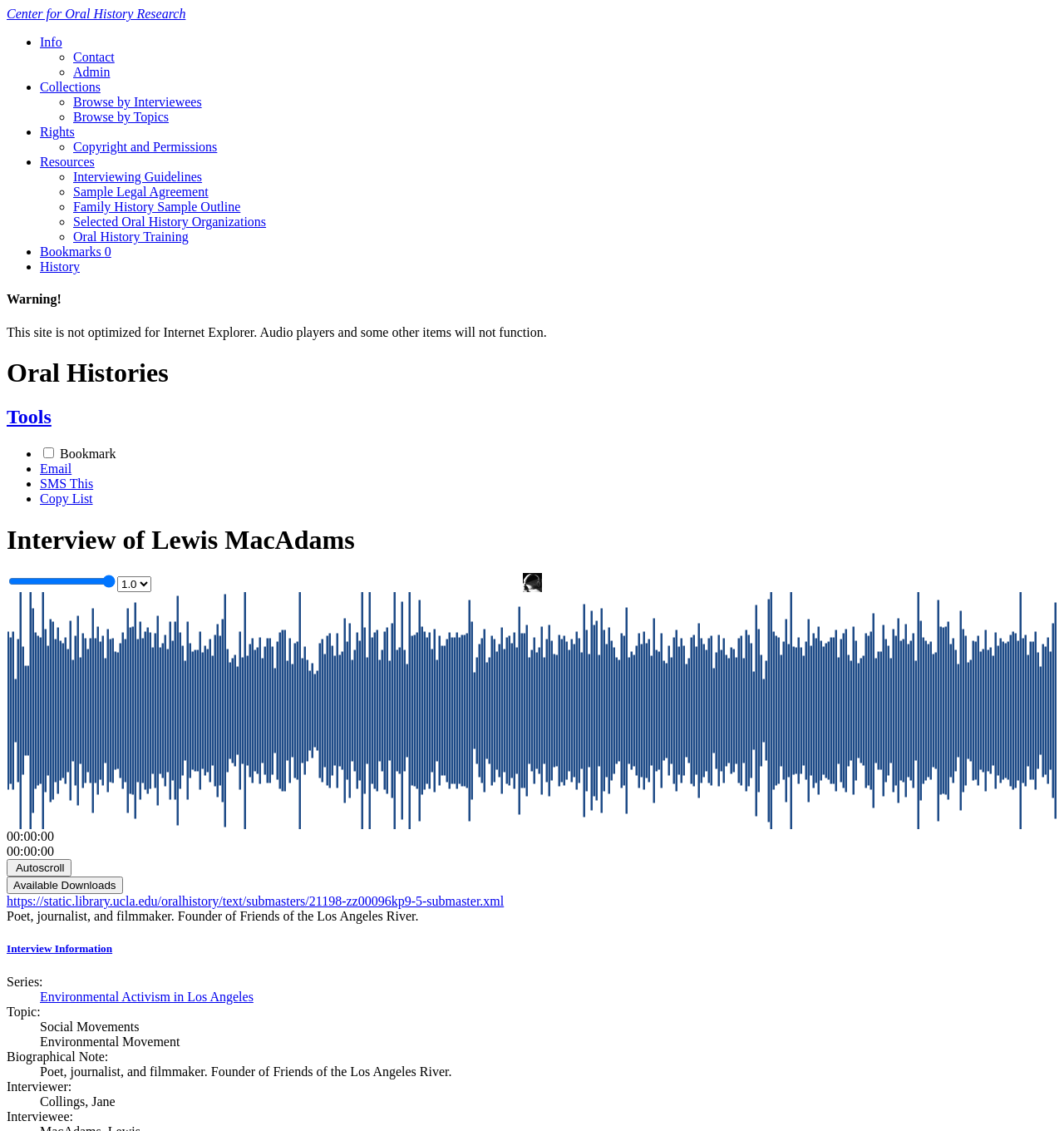Craft a detailed narrative of the webpage's structure and content.

The webpage is for the UCLA Library's Center for Oral History Research. At the top, there is a link to the center's homepage. Below it, there are five buttons with dropdown menus: Info, Collections, Rights, Resources, and Bookmarks. Each menu has several links to related pages.

To the right of these buttons, there is a warning alert stating that the site is not optimized for Internet Explorer and that some features may not function properly.

Below the warning, there is a heading "Oral Histories" followed by a tab list with two tabs: Tools and Interview of Lewis MacAdams. The Tools tab has several links to tools such as bookmarking, emailing, and copying lists. The Interview of Lewis MacAdams tab has a heading with the interviewee's name, followed by a slider, a combobox, and two canvases.

Below the tab list, there is a static text displaying the time "00:00:00". Next to it, there is an autoscroll button. Below these elements, there is another tab list with two tabs: Available Downloads and Interview Information. The Available Downloads tab has a link to download an XML file, while the Interview Information tab has a heading and several description lists with information about the interview, including the series, topic, and other details.

Throughout the page, there are several list markers and separators, but no images.